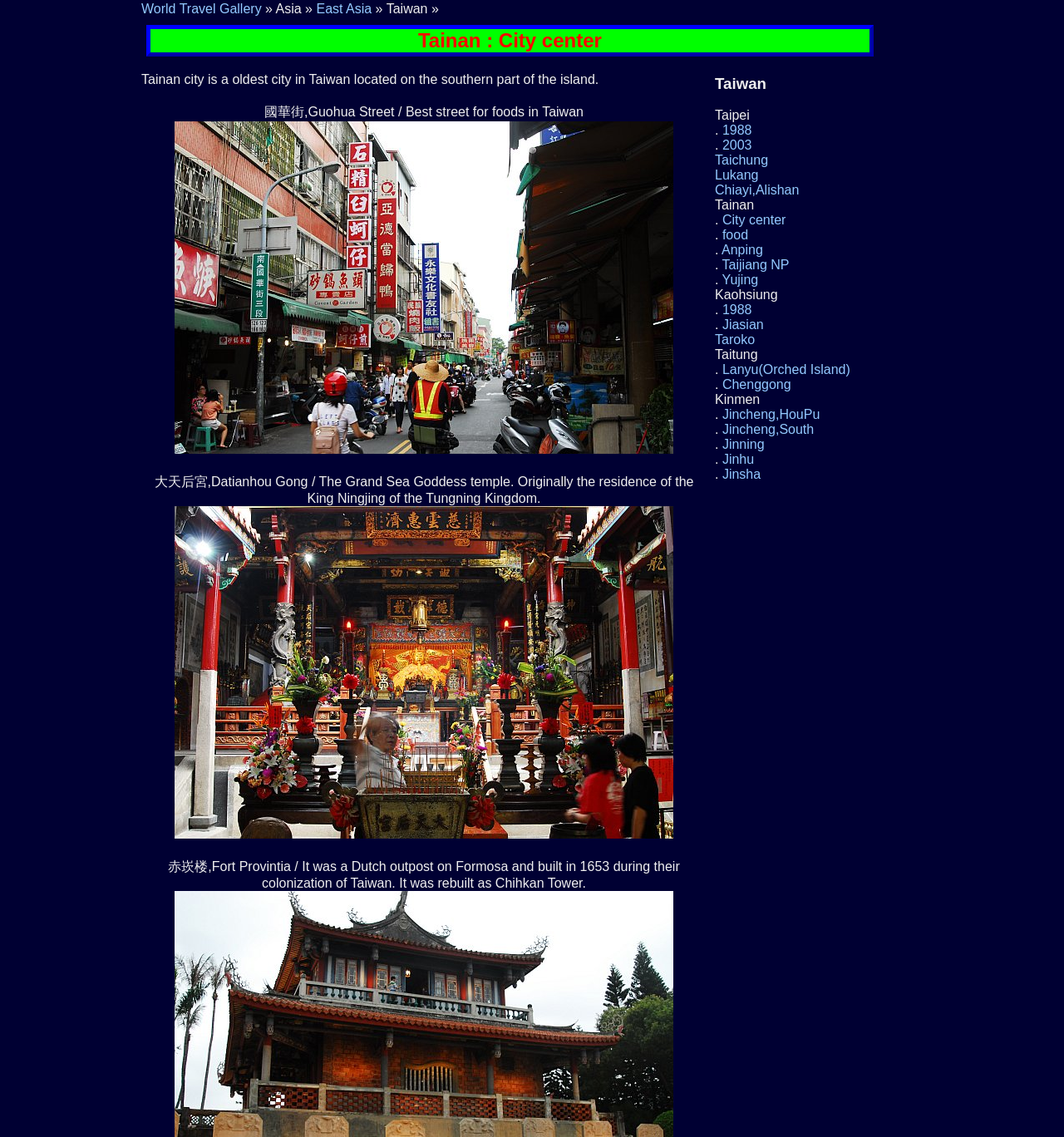Identify the coordinates of the bounding box for the element that must be clicked to accomplish the instruction: "View East Asia".

[0.297, 0.001, 0.349, 0.014]